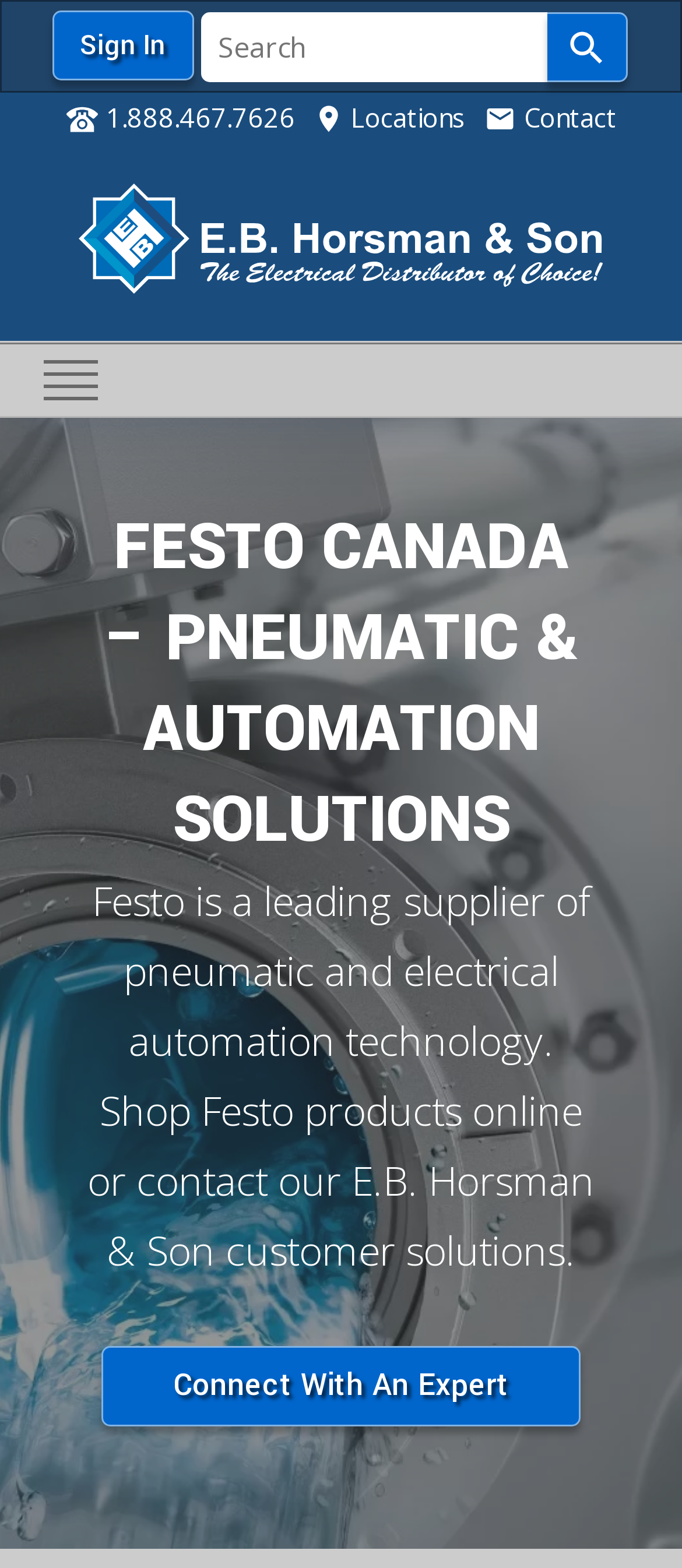Summarize the webpage in an elaborate manner.

The webpage is about Festo Canada, a leading supplier of pneumatic and electrical automation technology. At the top left corner, there is a "Sign In" link. Next to it, there is a search bar with a textbox and a button. On the top right corner, there are three links: a phone number, "Locations", and "Contact". 

Below the top section, there is a large banner with an image that spans almost the entire width of the page. Below the banner, there is a heading that reads "FESTO CANADA – PNEUMATIC & AUTOMATION SOLUTIONS" in a prominent font. 

Under the heading, there is a paragraph of text that summarizes Festo's products and services, mentioning that users can shop online or contact E.B. Horsman & Son customer solutions. At the bottom of the page, there is a call-to-action link "Connect With An Expert".